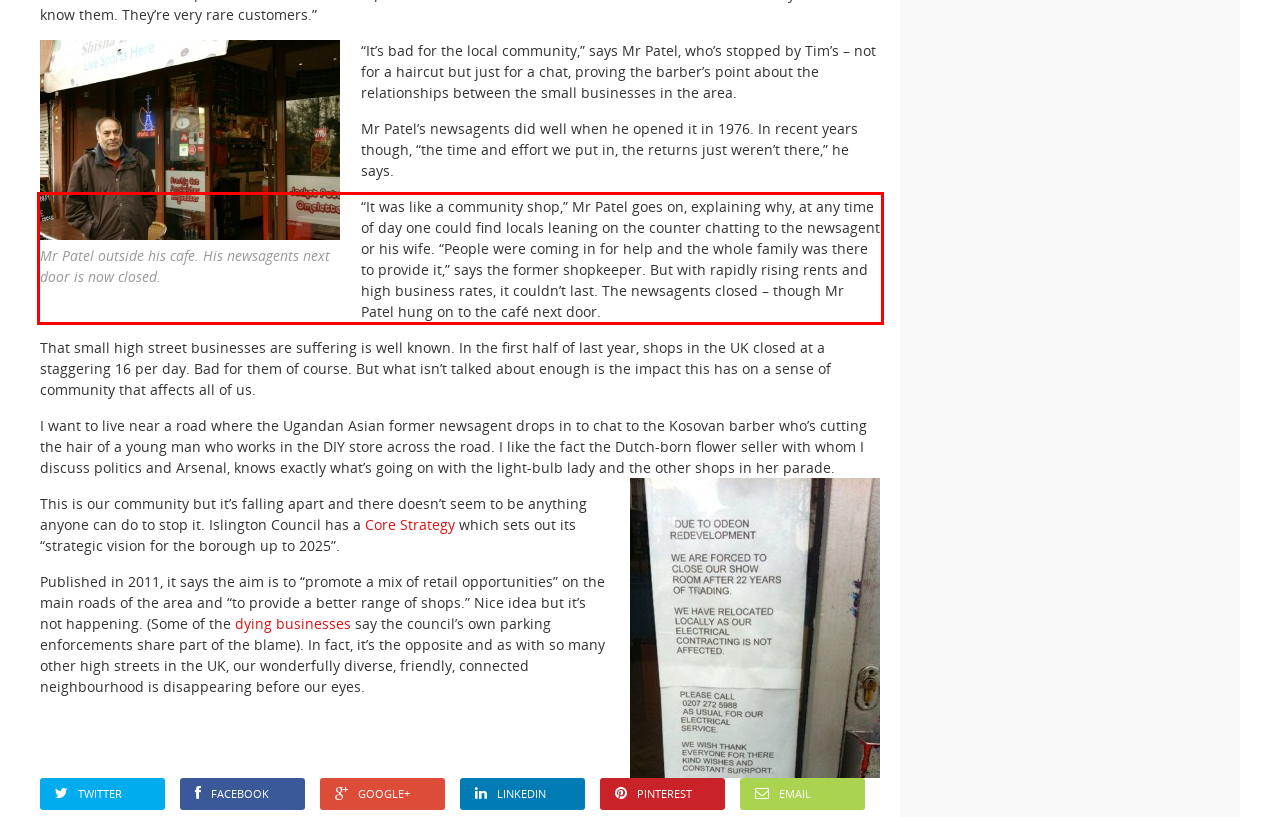Observe the screenshot of the webpage, locate the red bounding box, and extract the text content within it.

“It was like a community shop,” Mr Patel goes on, explaining why, at any time of day one could find locals leaning on the counter chatting to the newsagent or his wife. “People were coming in for help and the whole family was there to provide it,” says the former shopkeeper. But with rapidly rising rents and high business rates, it couldn’t last. The newsagents closed – though Mr Patel hung on to the café next door.